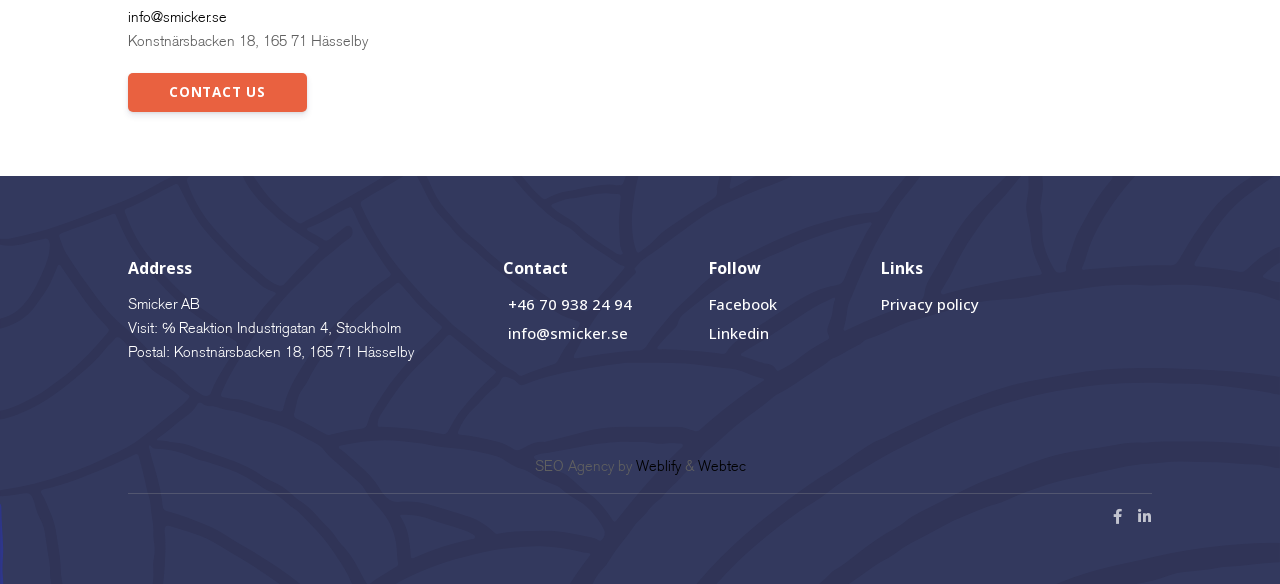Indicate the bounding box coordinates of the element that must be clicked to execute the instruction: "Visit the company's Facebook page". The coordinates should be given as four float numbers between 0 and 1, i.e., [left, top, right, bottom].

[0.554, 0.5, 0.689, 0.541]